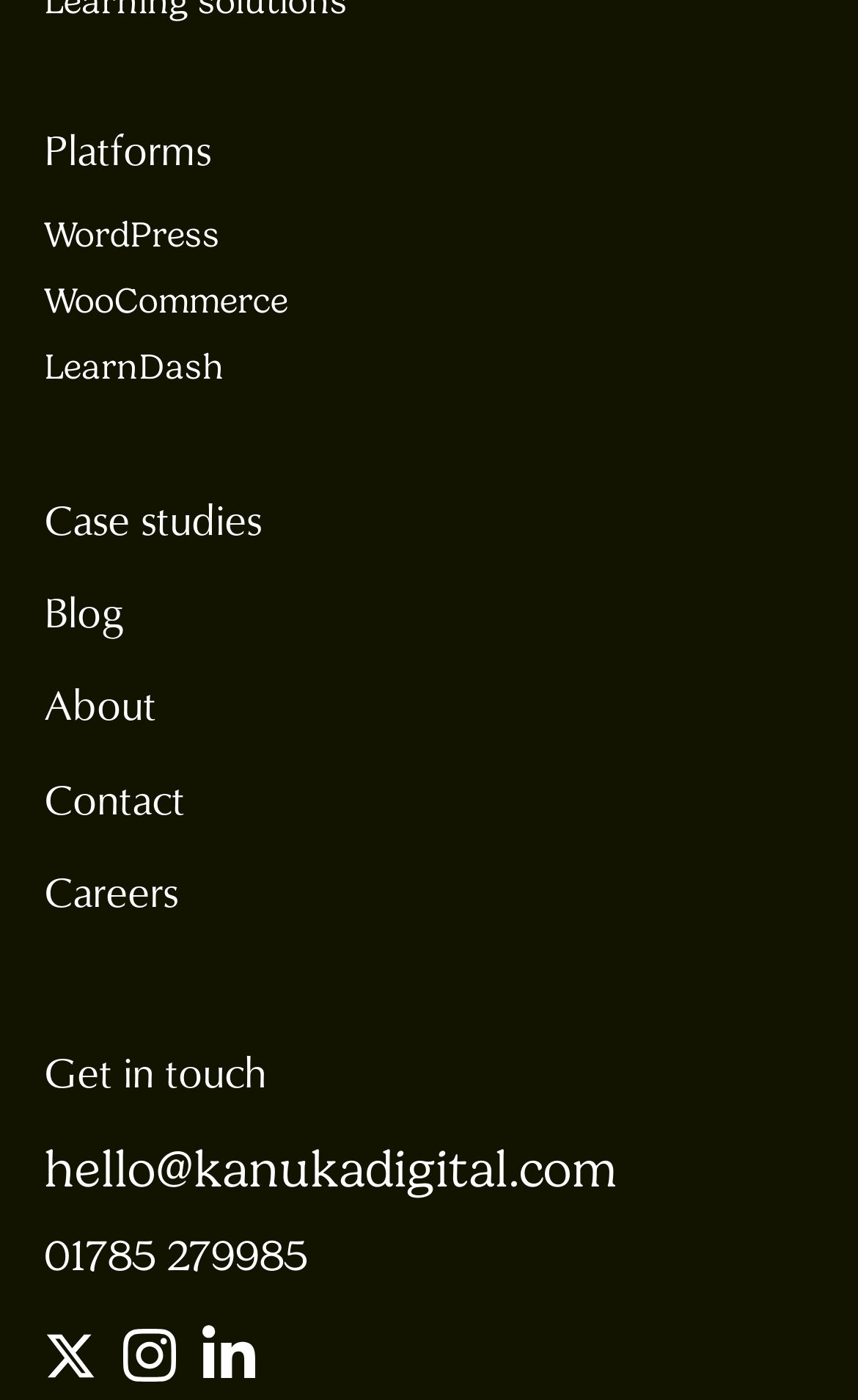How many social media platforms are listed? Based on the image, give a response in one word or a short phrase.

3